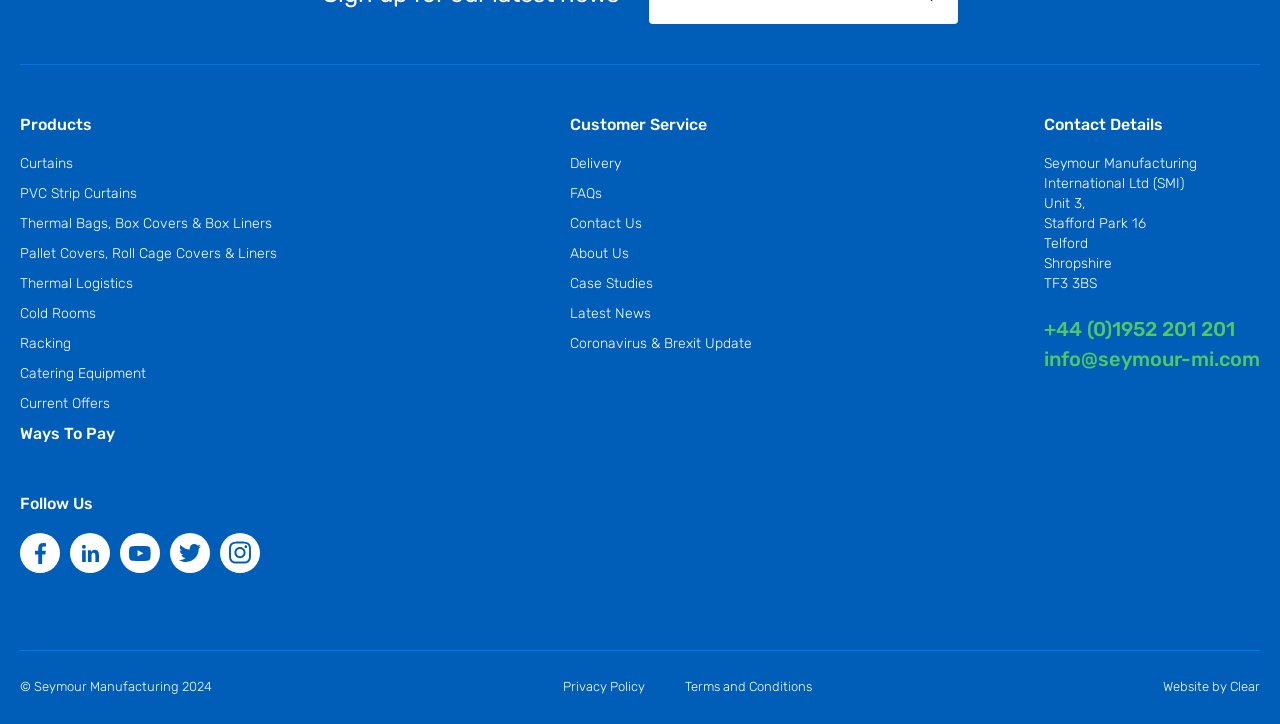Please give a succinct answer to the question in one word or phrase:
What is the postcode of the company's address?

TF3 3BS